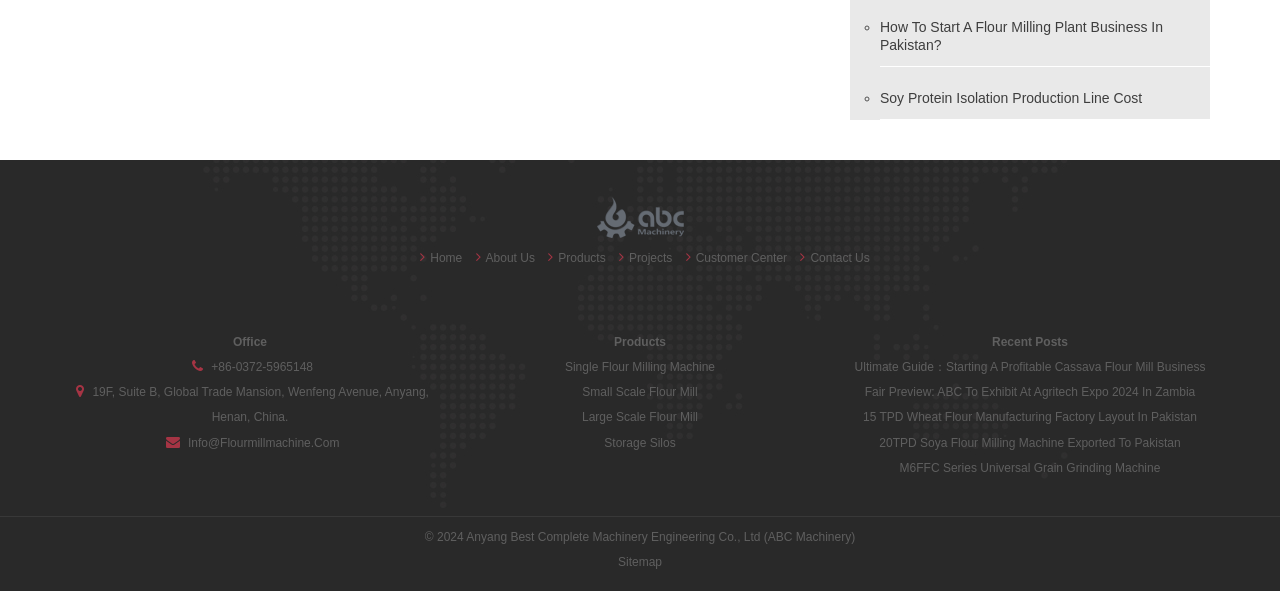What is the topic of the recent post 'Ultimate Guide：Starting A Profitable Cassava Flour Mill Business'?
Look at the screenshot and respond with a single word or phrase.

Cassava flour mill business